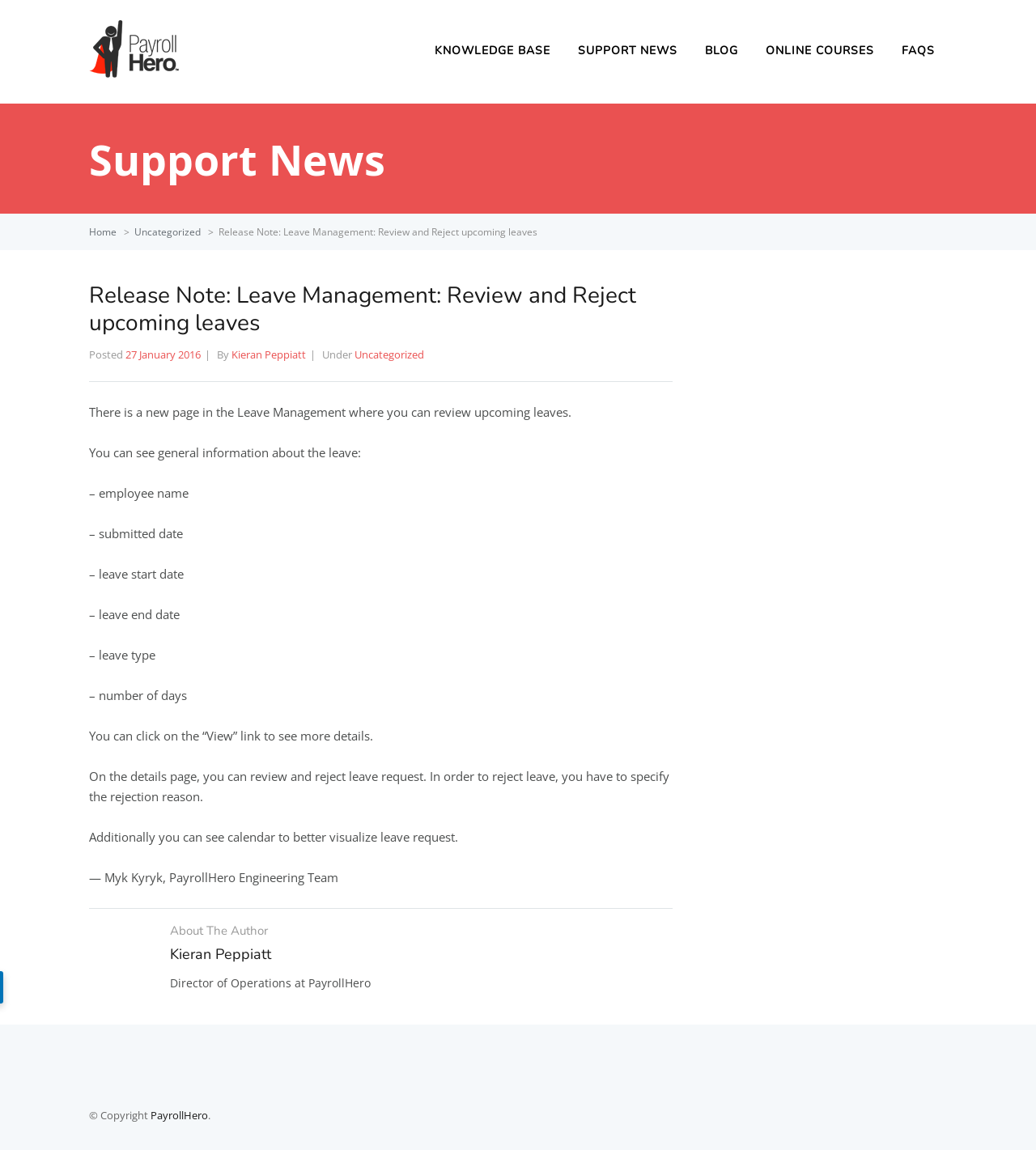Please identify the bounding box coordinates of the area that needs to be clicked to follow this instruction: "View the 'Release Note: Leave Management: Review and Reject upcoming leaves' article".

[0.086, 0.246, 0.649, 0.79]